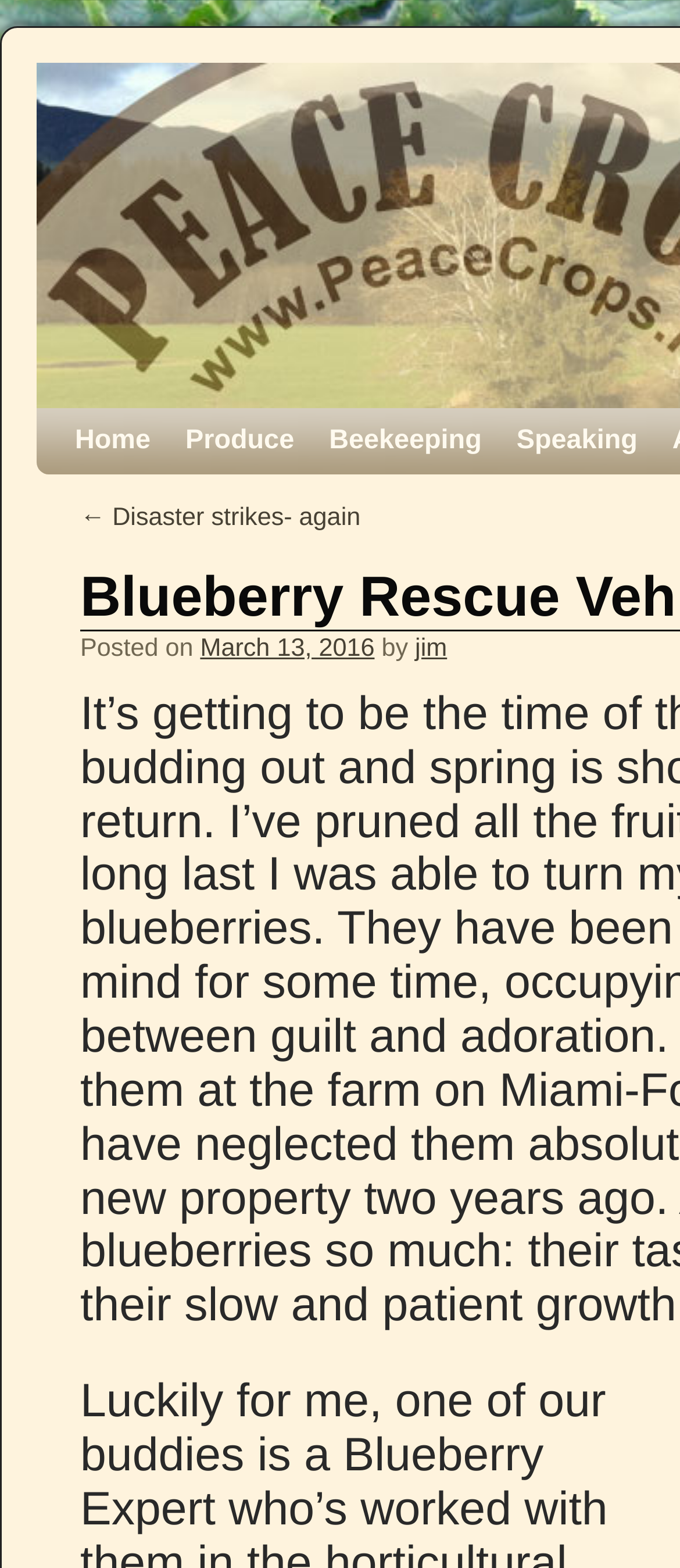When was the latest blog post published?
Please look at the screenshot and answer in one word or a short phrase.

March 13, 2016